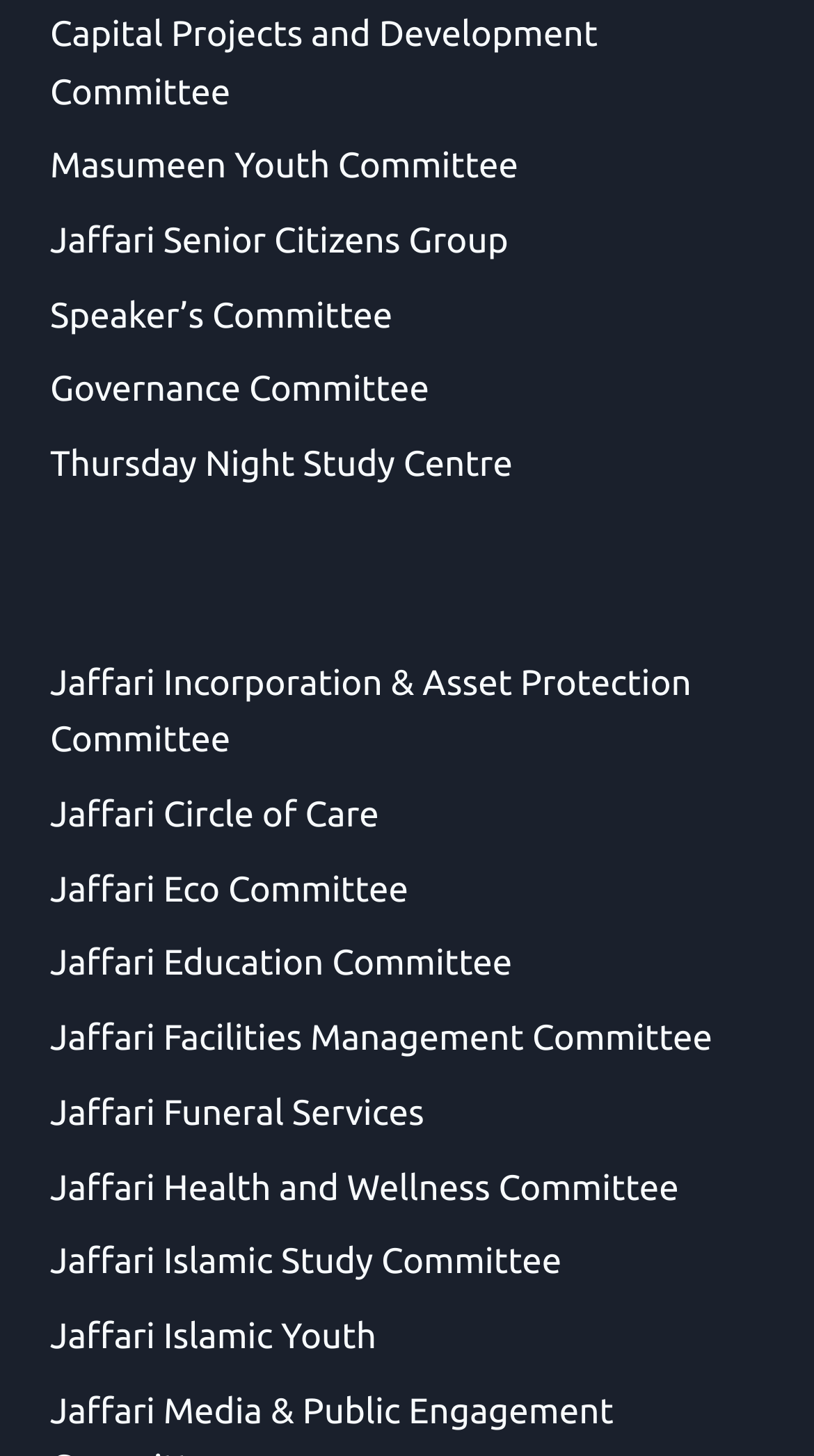Determine the coordinates of the bounding box that should be clicked to complete the instruction: "visit Capital Projects and Development Committee". The coordinates should be represented by four float numbers between 0 and 1: [left, top, right, bottom].

[0.062, 0.005, 0.938, 0.083]